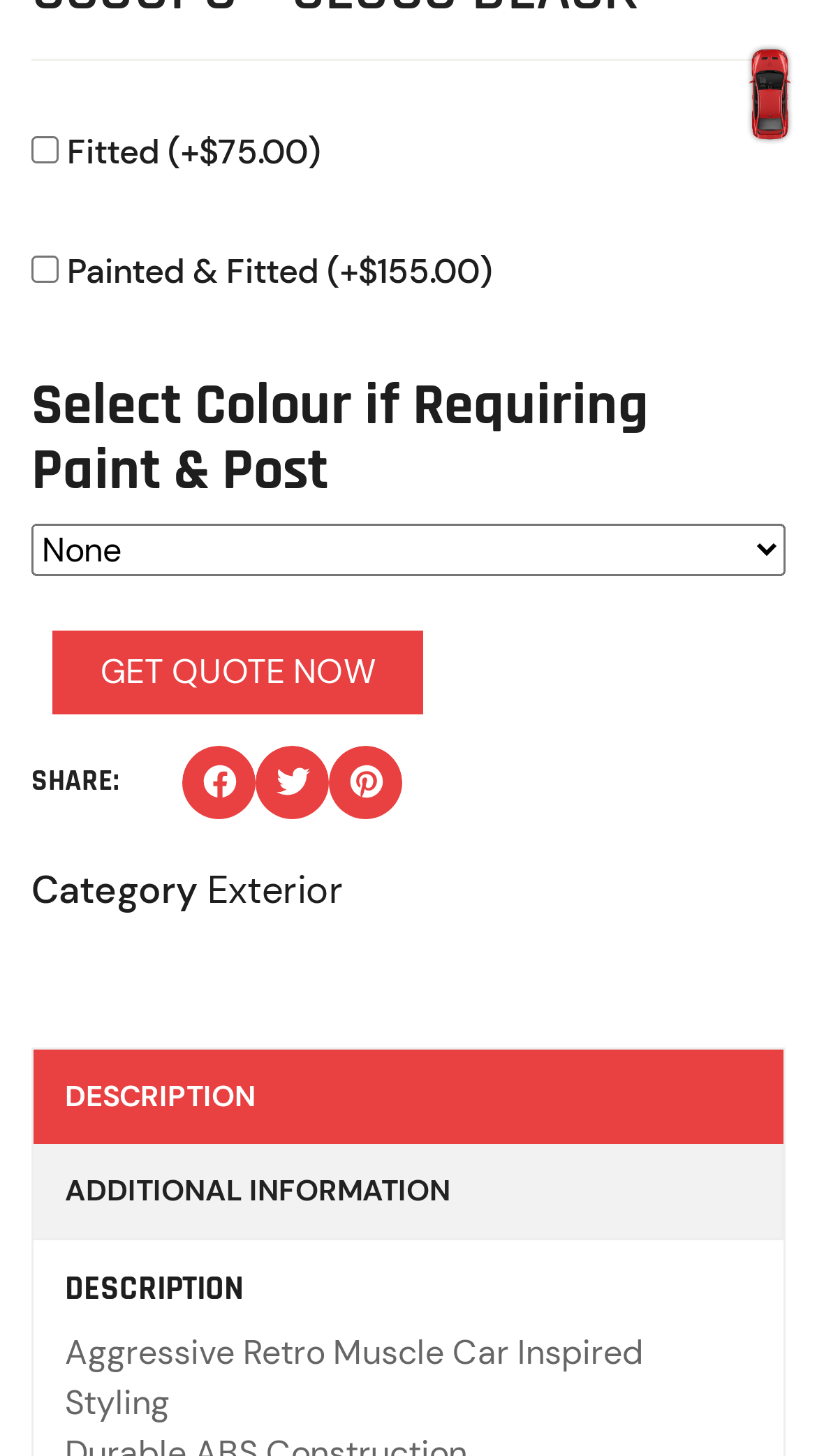Highlight the bounding box coordinates of the element that should be clicked to carry out the following instruction: "Read the product description". The coordinates must be given as four float numbers ranging from 0 to 1, i.e., [left, top, right, bottom].

[0.079, 0.914, 0.787, 0.979]